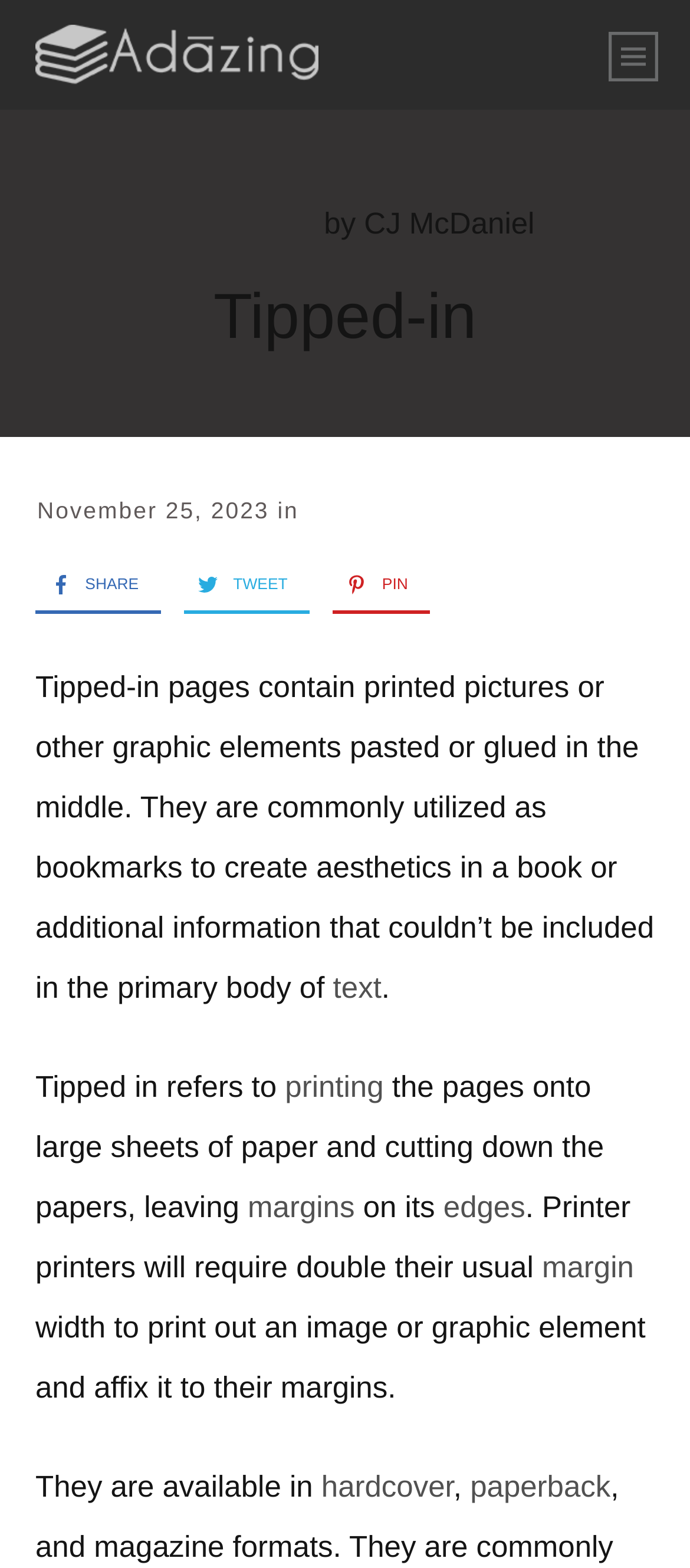Identify the bounding box coordinates of the part that should be clicked to carry out this instruction: "Click the SHARE button".

[0.051, 0.357, 0.201, 0.389]